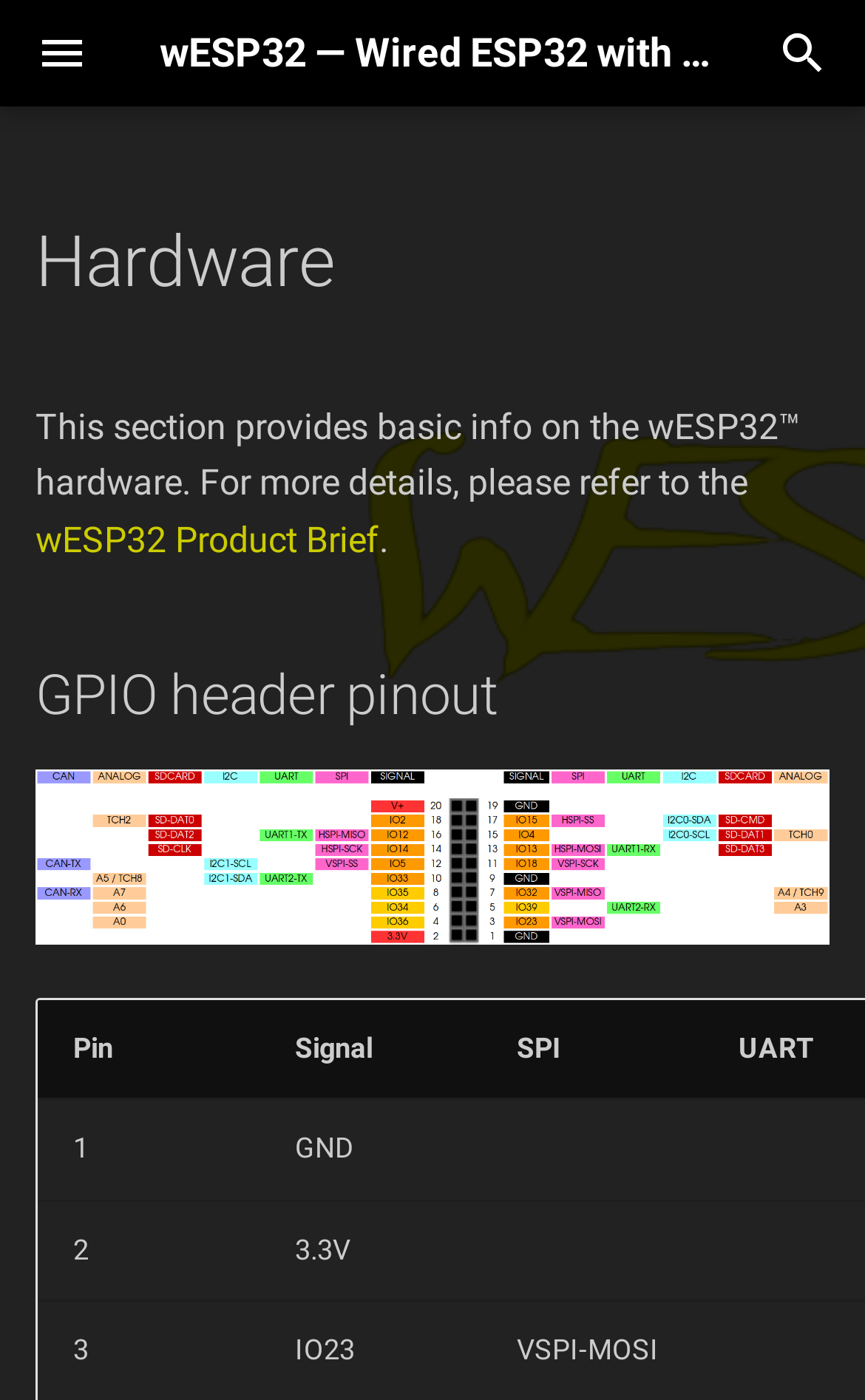Locate the UI element that matches the description Programming port pinout in the webpage screenshot. Return the bounding box coordinates in the format (top-left x, top-left y, bottom-right x, bottom-right y), with values ranging from 0 to 1.

[0.021, 0.255, 0.621, 0.331]